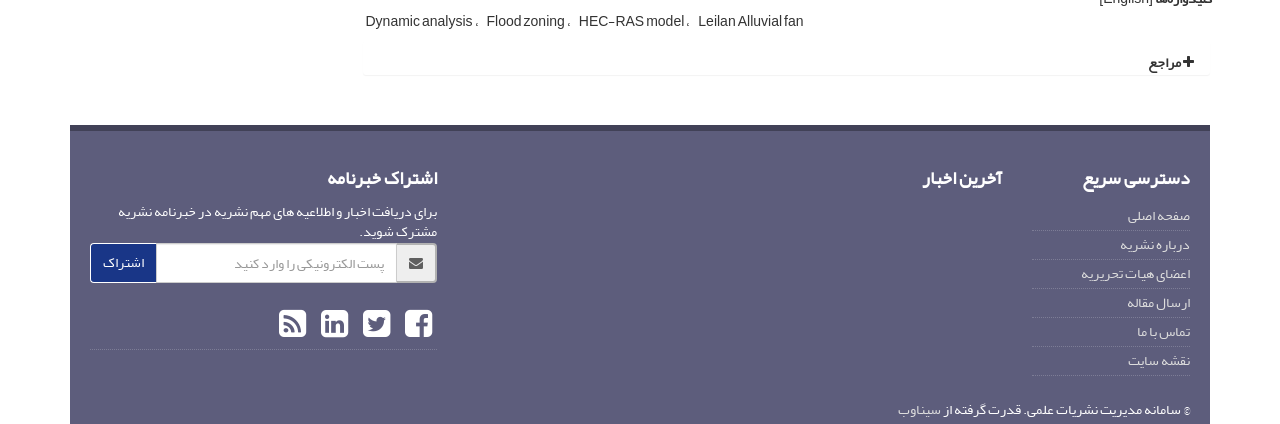Please pinpoint the bounding box coordinates for the region I should click to adhere to this instruction: "Read latest news".

[0.585, 0.389, 0.783, 0.453]